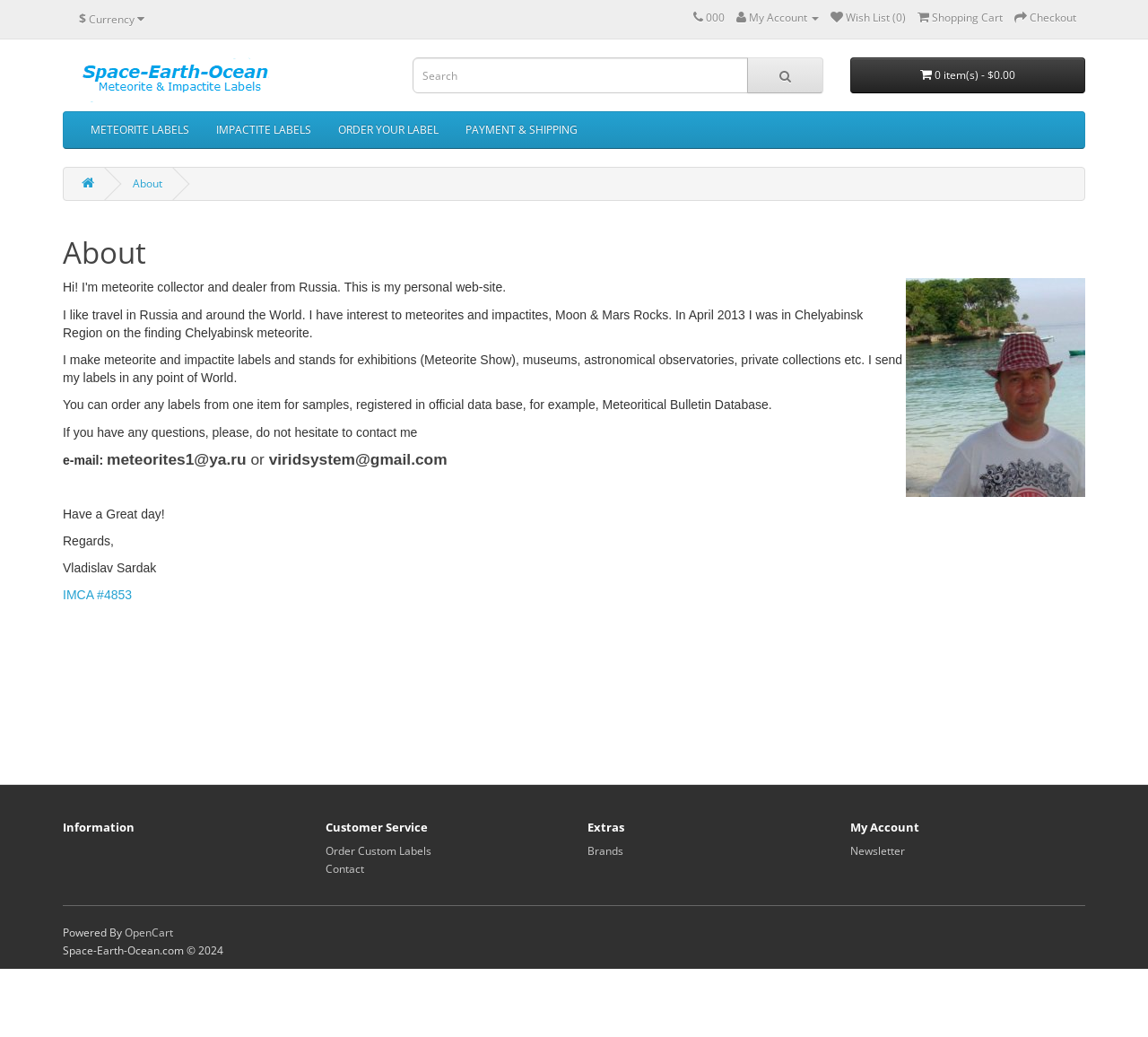Write an exhaustive caption that covers the webpage's main aspects.

This webpage is about the "About Us" section of an e-commerce website called Space-Earth-Ocean.com. At the top, there is a navigation bar with several links, including a currency button, a search bar, and links to the shopping cart, checkout, and account information. Below the navigation bar, there is a logo of the website, which is an image, accompanied by a link to the website's homepage.

The main content of the page is a personal message from the website's owner, Vladislav Sardak, who shares his interests in meteorites and impactites, as well as his experience in finding the Chelyabinsk meteorite. He also explains that he creates labels and stands for exhibitions, museums, and private collections.

The page is divided into sections, with headings such as "About", "Information", "Customer Service", "Extras", and "My Account". Under these headings, there are links to various pages, including "Order Custom Labels", "Contact", "Brands", and "Newsletter".

At the bottom of the page, there is a separator line, followed by a message indicating that the website is powered by OpenCart, and a copyright notice stating that the website is owned by Space-Earth-Ocean.com and copyrighted in 2024.